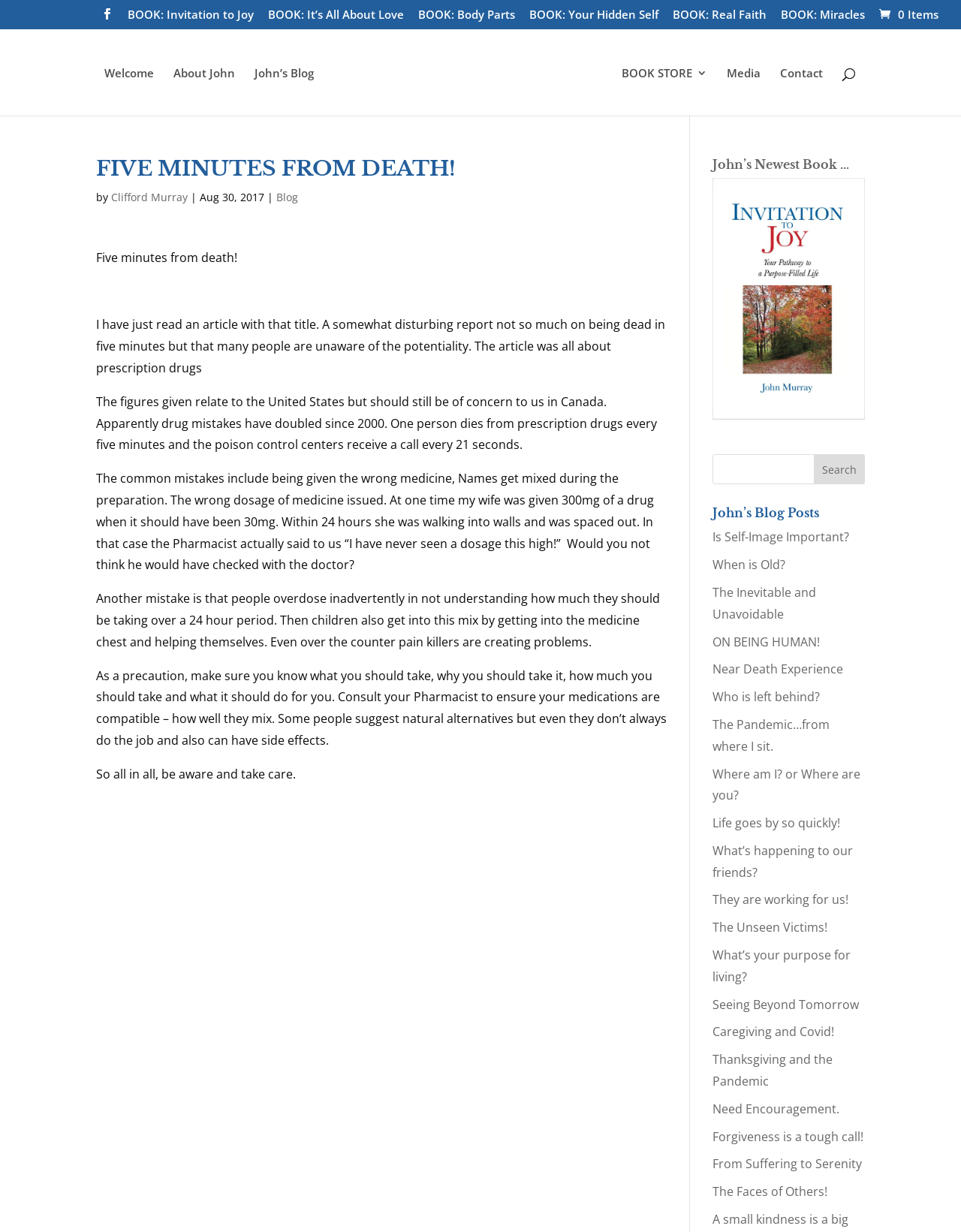What is the author of the article 'FIVE MINUTES FROM DEATH!'?
Please analyze the image and answer the question with as much detail as possible.

The author of the article 'FIVE MINUTES FROM DEATH!' can be found in the article section of the webpage, where it says 'by Clifford Murray'.